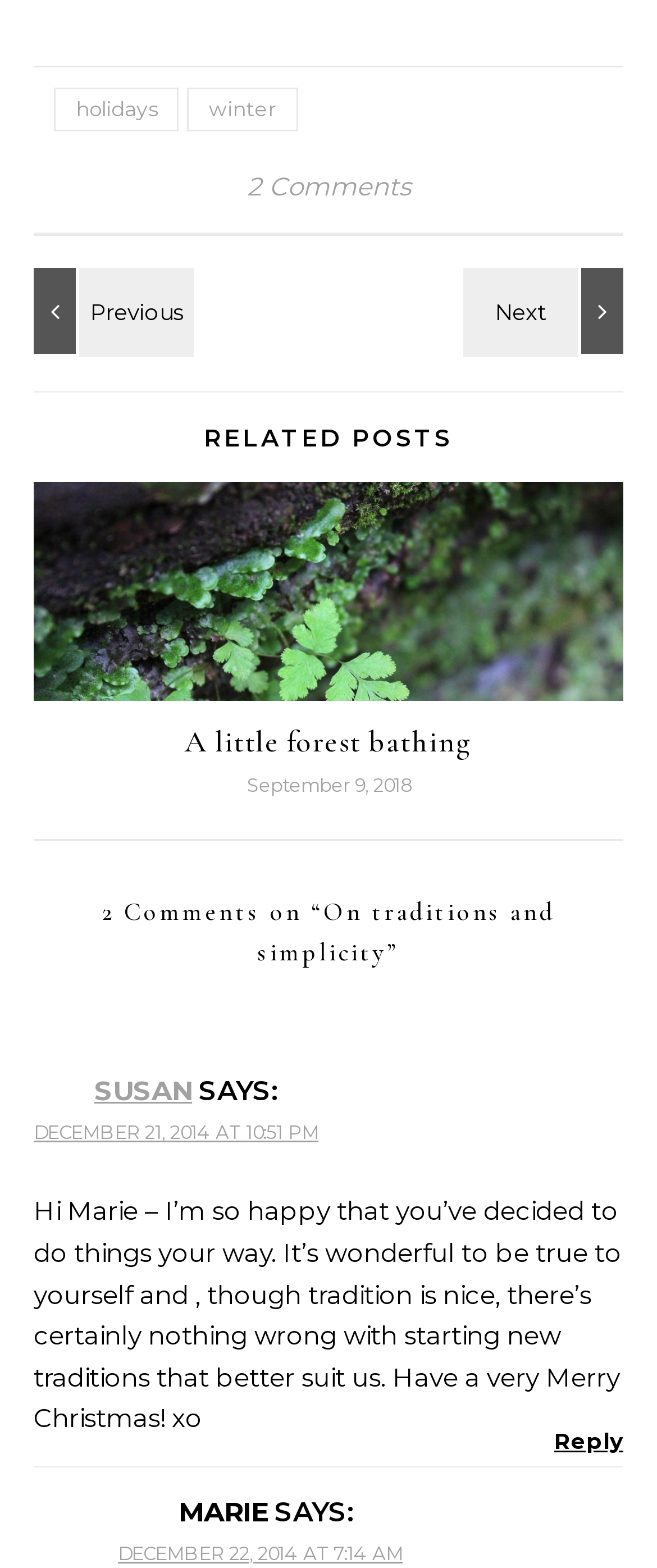Please identify the bounding box coordinates of the region to click in order to complete the given instruction: "view related posts". The coordinates should be four float numbers between 0 and 1, i.e., [left, top, right, bottom].

[0.051, 0.272, 0.949, 0.287]